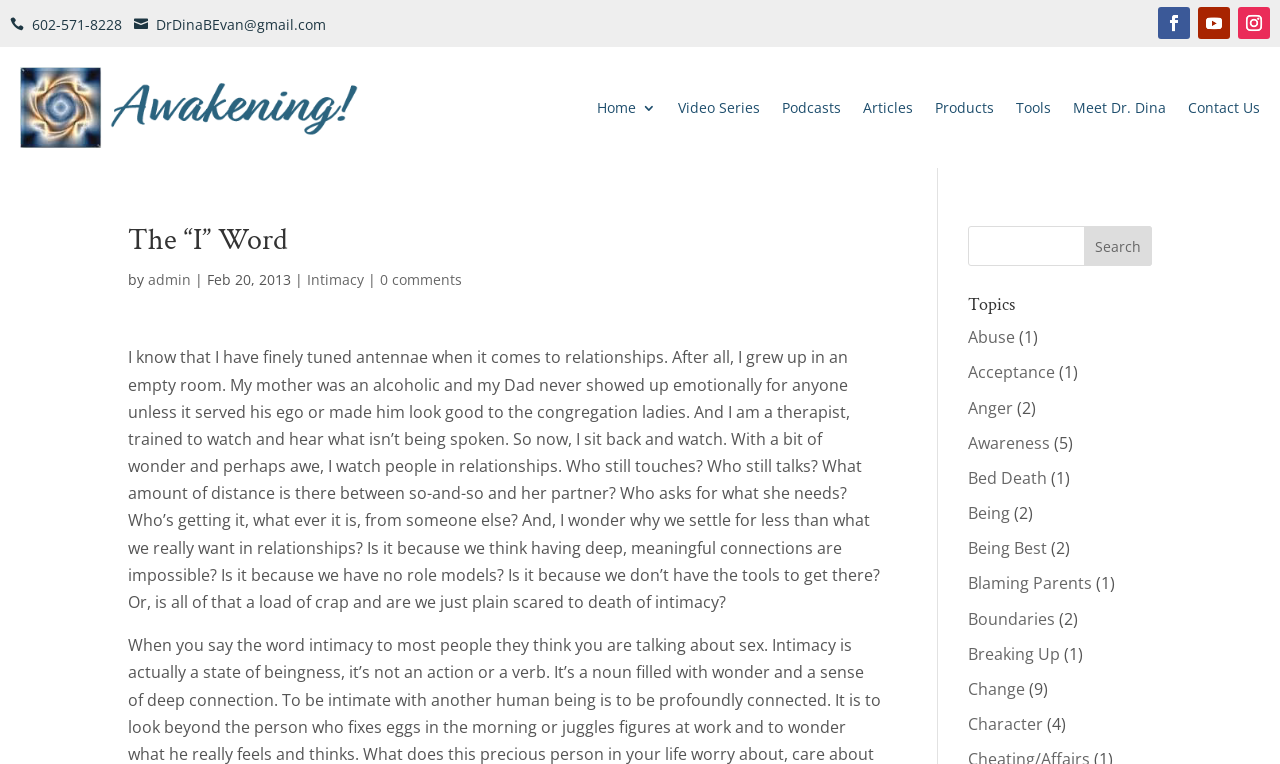What is the date of the article?
Provide an in-depth and detailed explanation in response to the question.

The date of the article can be found in the text, which mentions 'Feb 20, 2013' next to the author's name.